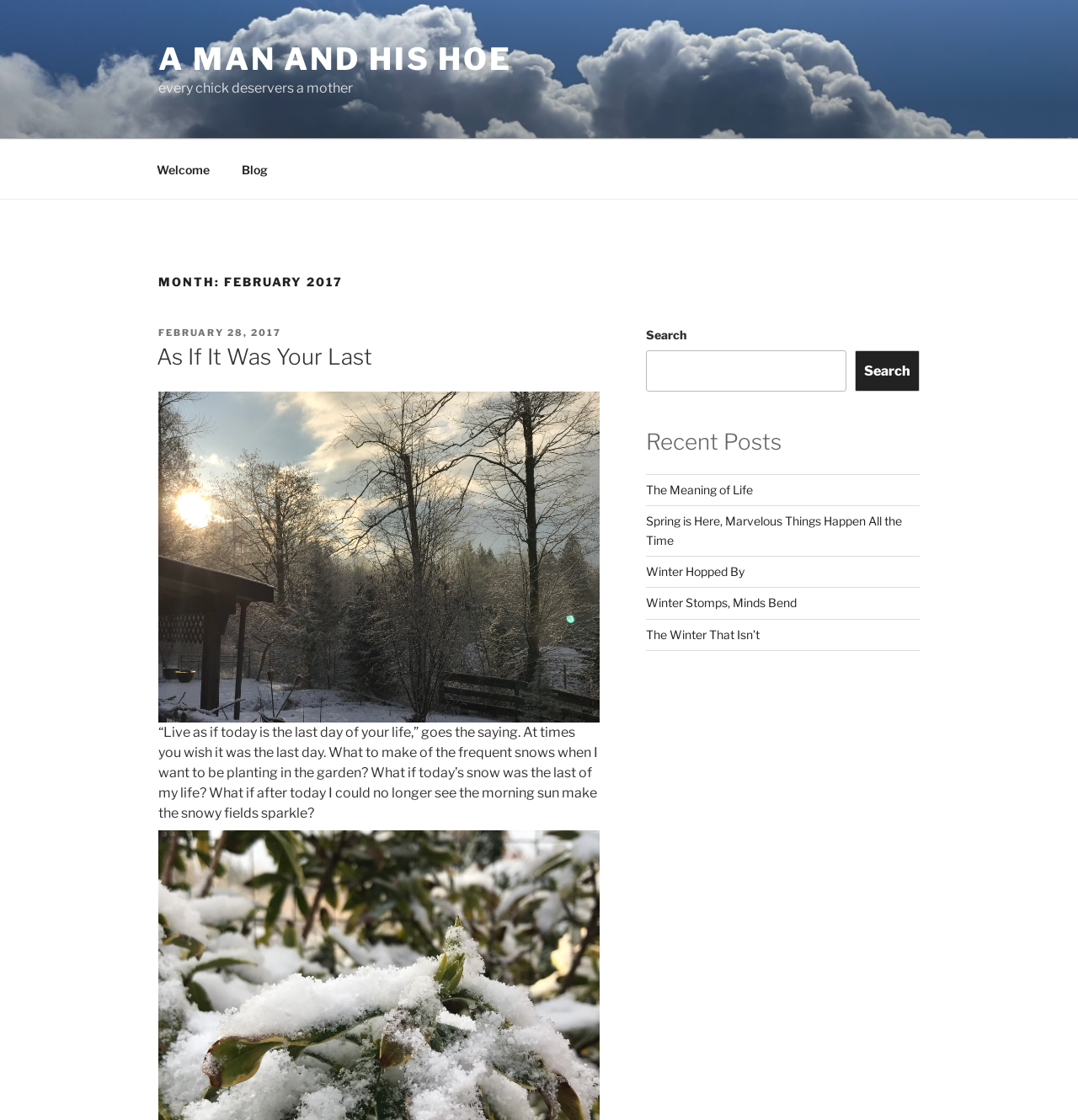Give a one-word or short phrase answer to this question: 
What is the title of the blog post?

As If It Was Your Last